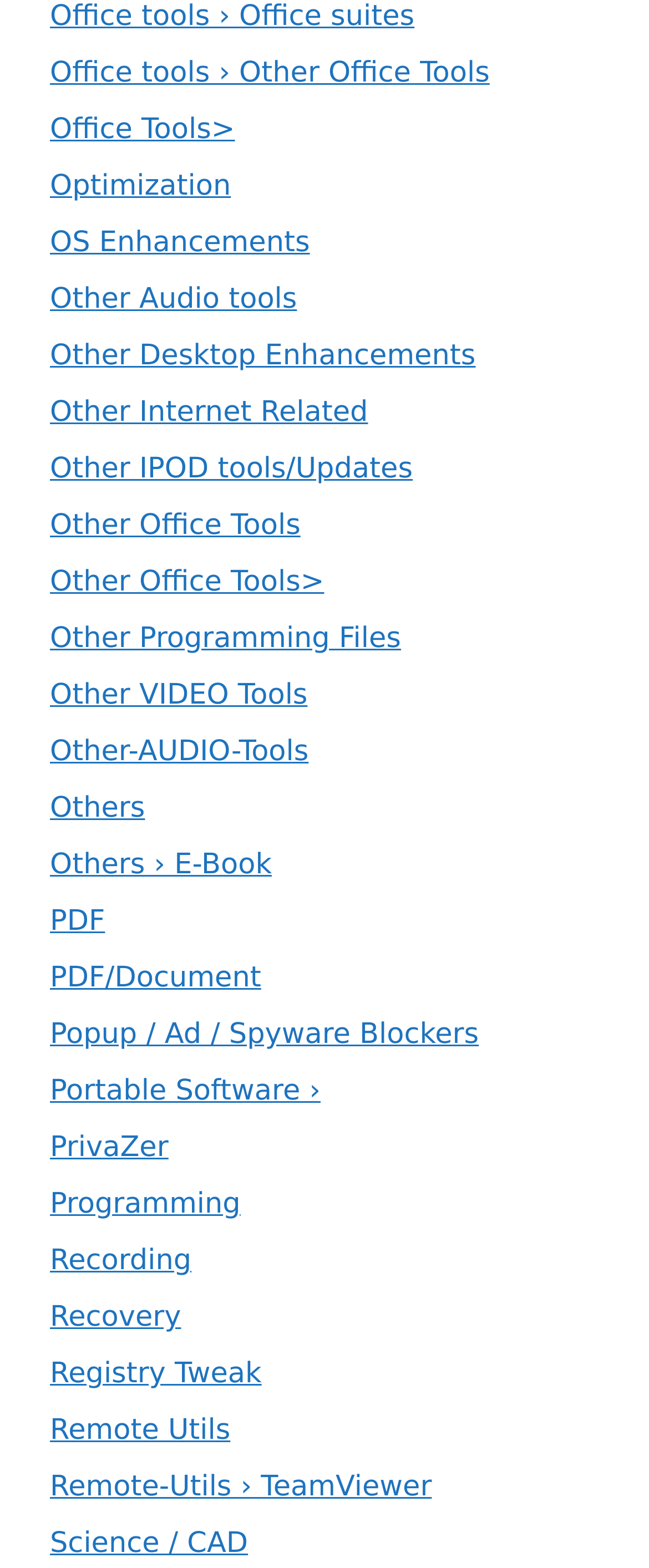How many links are there in the webpage?
Based on the screenshot, provide your answer in one word or phrase.

61